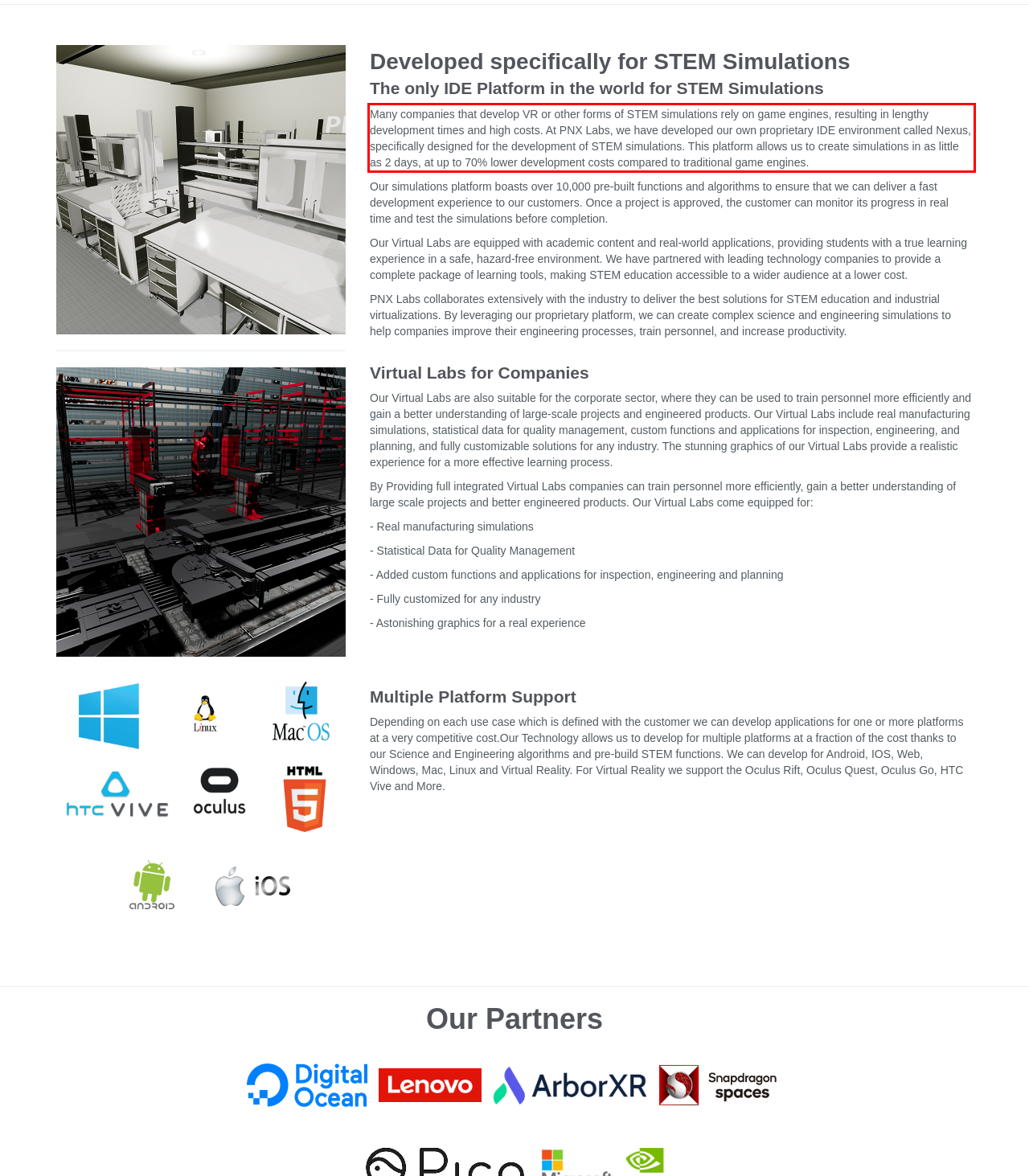Using the provided screenshot of a webpage, recognize the text inside the red rectangle bounding box by performing OCR.

Many companies that develop VR or other forms of STEM simulations rely on game engines, resulting in lengthy development times and high costs. At PNX Labs, we have developed our own proprietary IDE environment called Nexus, specifically designed for the development of STEM simulations. This platform allows us to create simulations in as little as 2 days, at up to 70% lower development costs compared to traditional game engines.